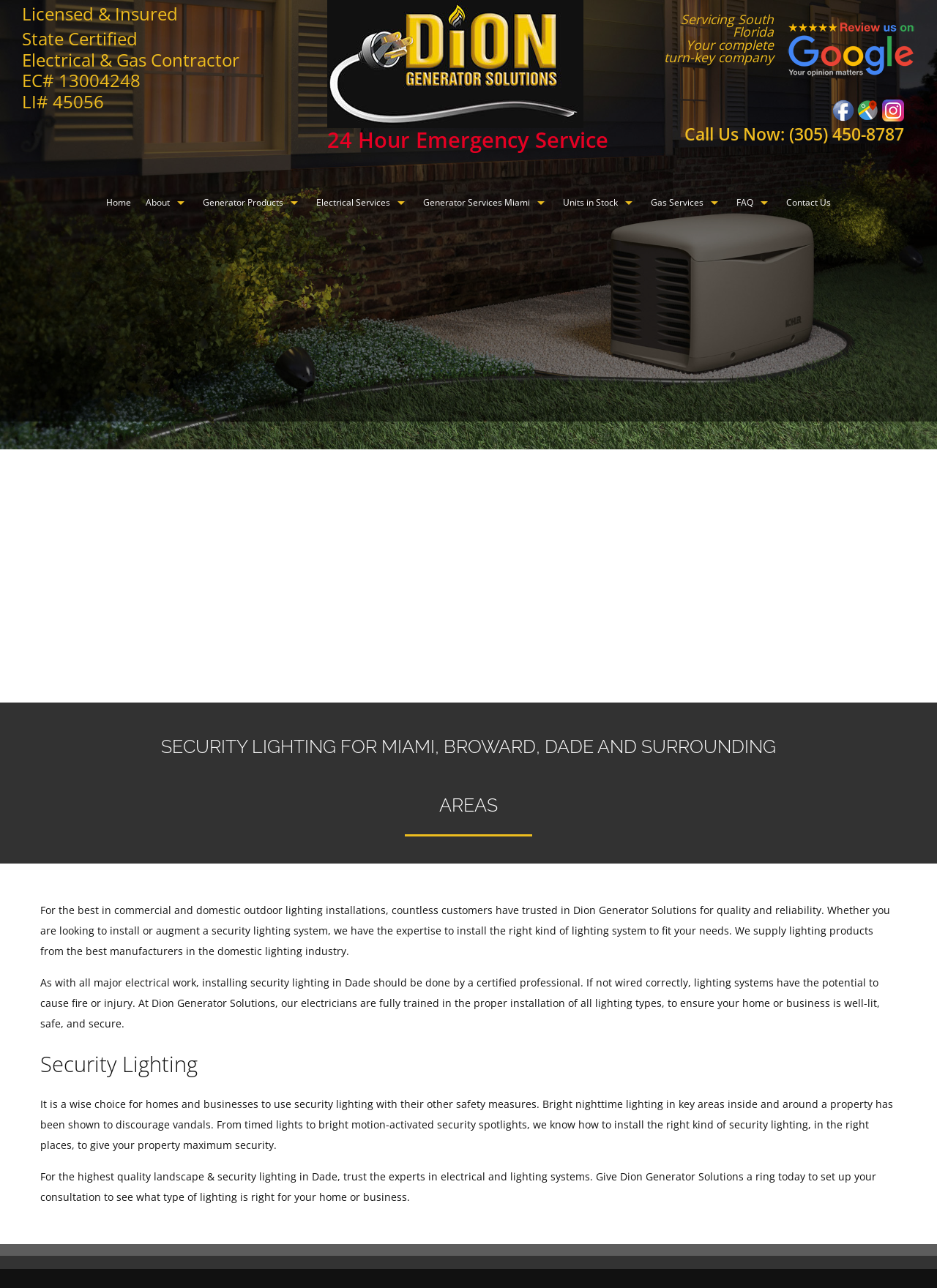Identify the bounding box coordinates of the section to be clicked to complete the task described by the following instruction: "Click the 'Contact Us' link". The coordinates should be four float numbers between 0 and 1, formatted as [left, top, right, bottom].

[0.831, 0.14, 0.895, 0.174]